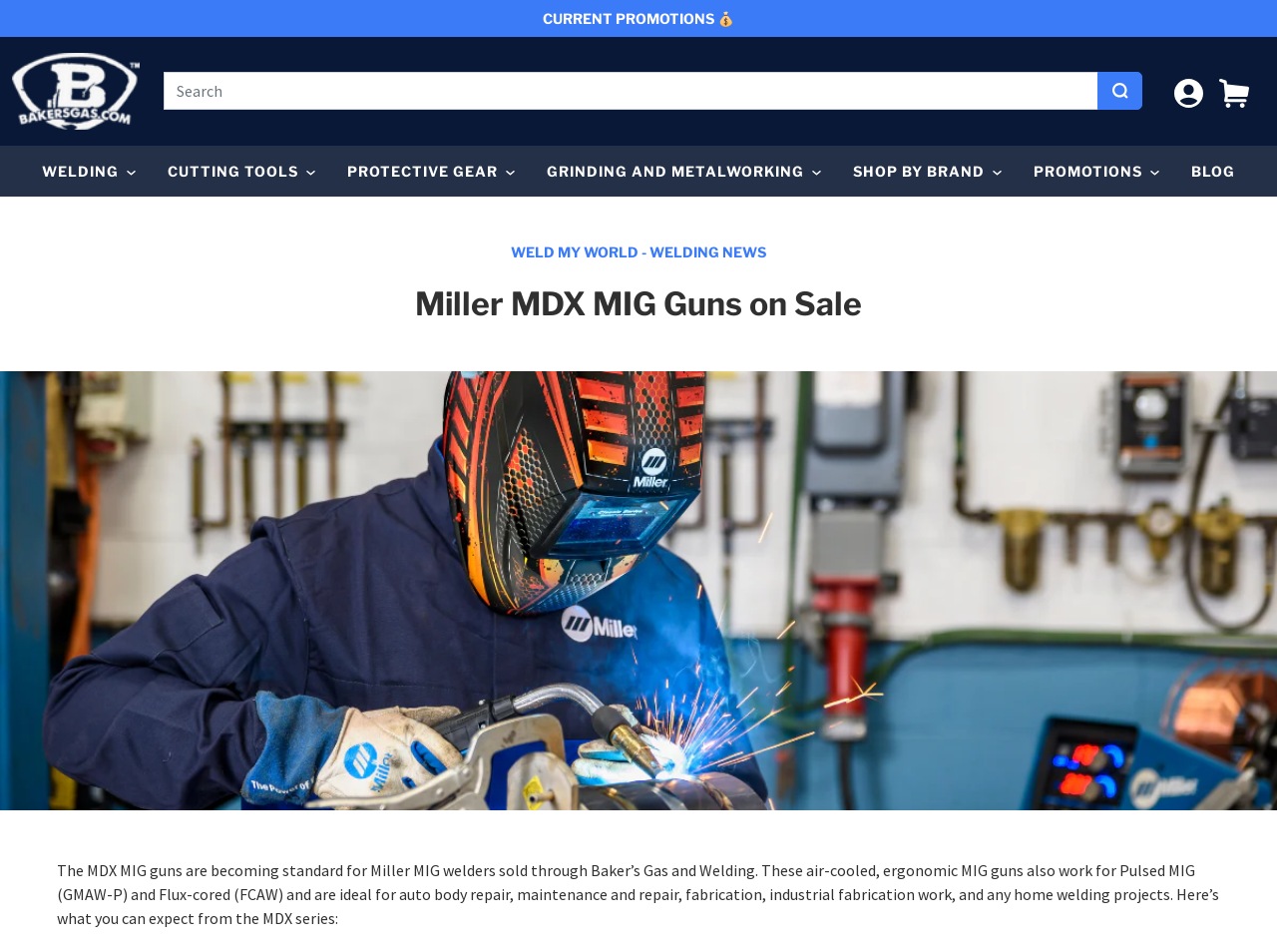Provide a one-word or short-phrase response to the question:
What categories of products are available on the website?

Welding, Cutting Tools, etc.